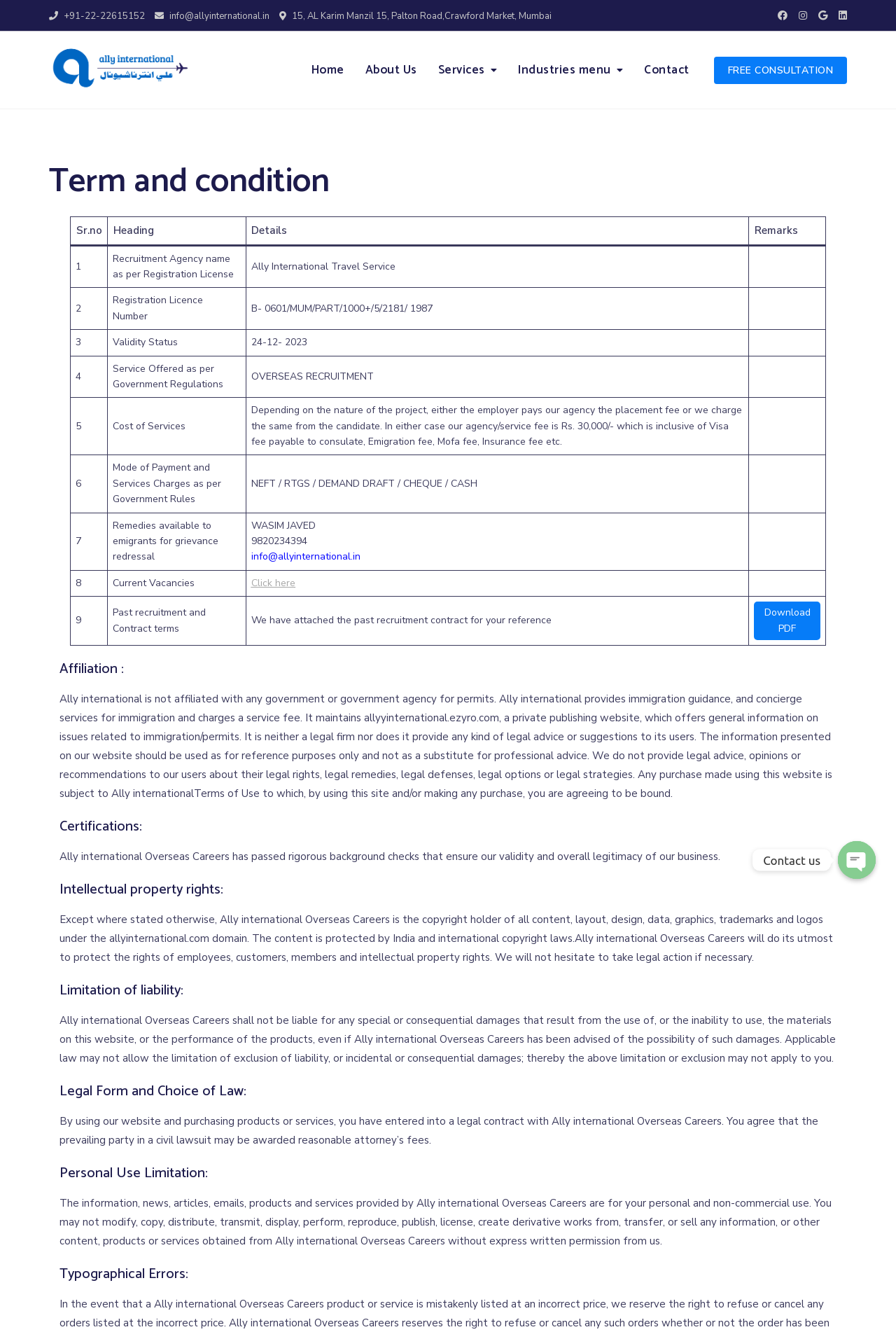Find the bounding box coordinates for the area that must be clicked to perform this action: "Click the 'Contact' link".

[0.707, 0.036, 0.781, 0.07]